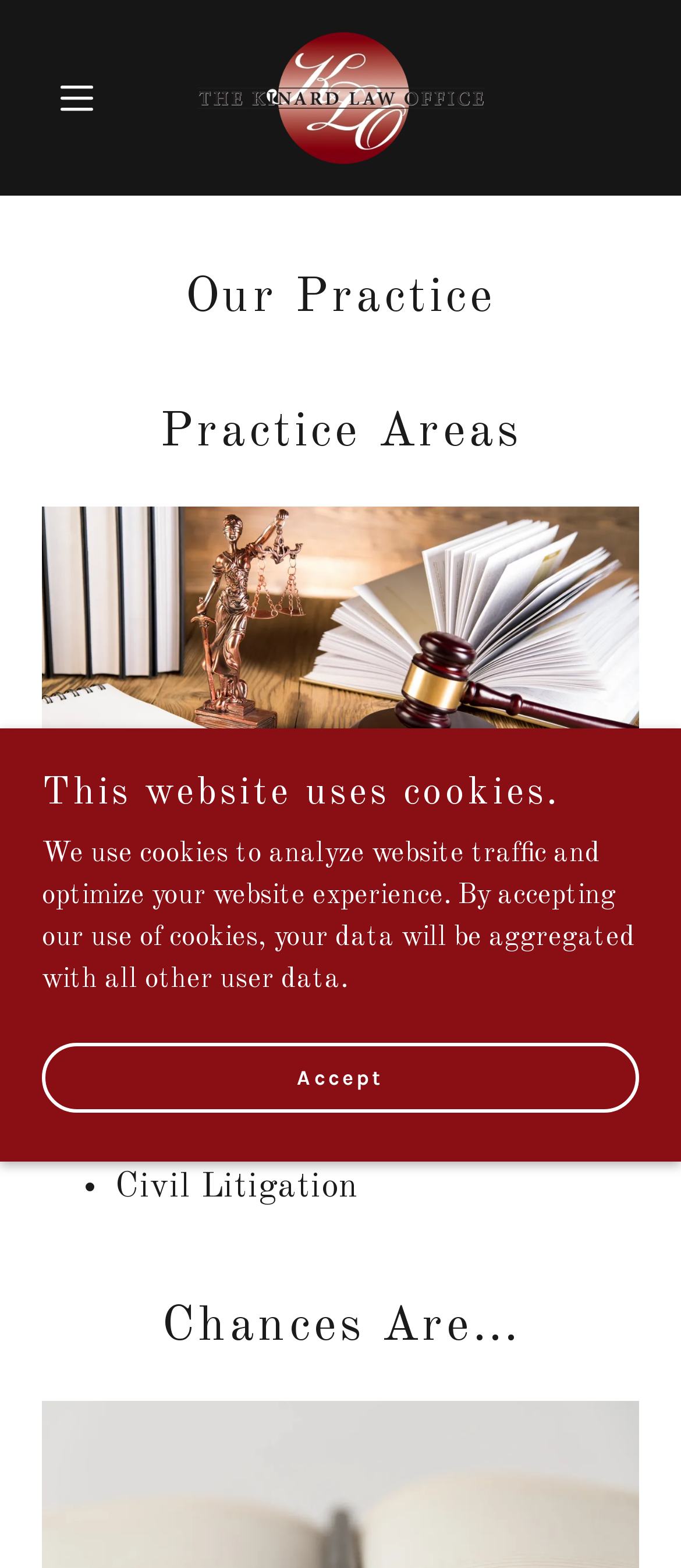Craft a detailed narrative of the webpage's structure and content.

The webpage is for the Kinard Law Office, P.C. At the top left, there is a hamburger site navigation icon button, which is a popup menu. Next to it, the law office's name is displayed as a link with an image. 

Below the navigation icon and the law office's name, there are three headings: "Our Practice", "Practice Areas", and "Chances Are...". 

Under the "Practice Areas" heading, there is a list of practice areas, each marked with a bullet point. The list includes "Criminal Defense", "Domestic Relations/Family Law", "Estate Planning", "Landlord Tenant", "Personal Injury", and "Civil Litigation". 

On the right side of the page, there is a large image that spans from the top to the middle of the page. 

In the middle of the page, there is a notice that says "This website uses cookies." Below the notice, there is a paragraph explaining the use of cookies and how they will be aggregated with other user data. 

At the bottom of the page, there is an "Accept" link, which is likely for accepting the use of cookies.